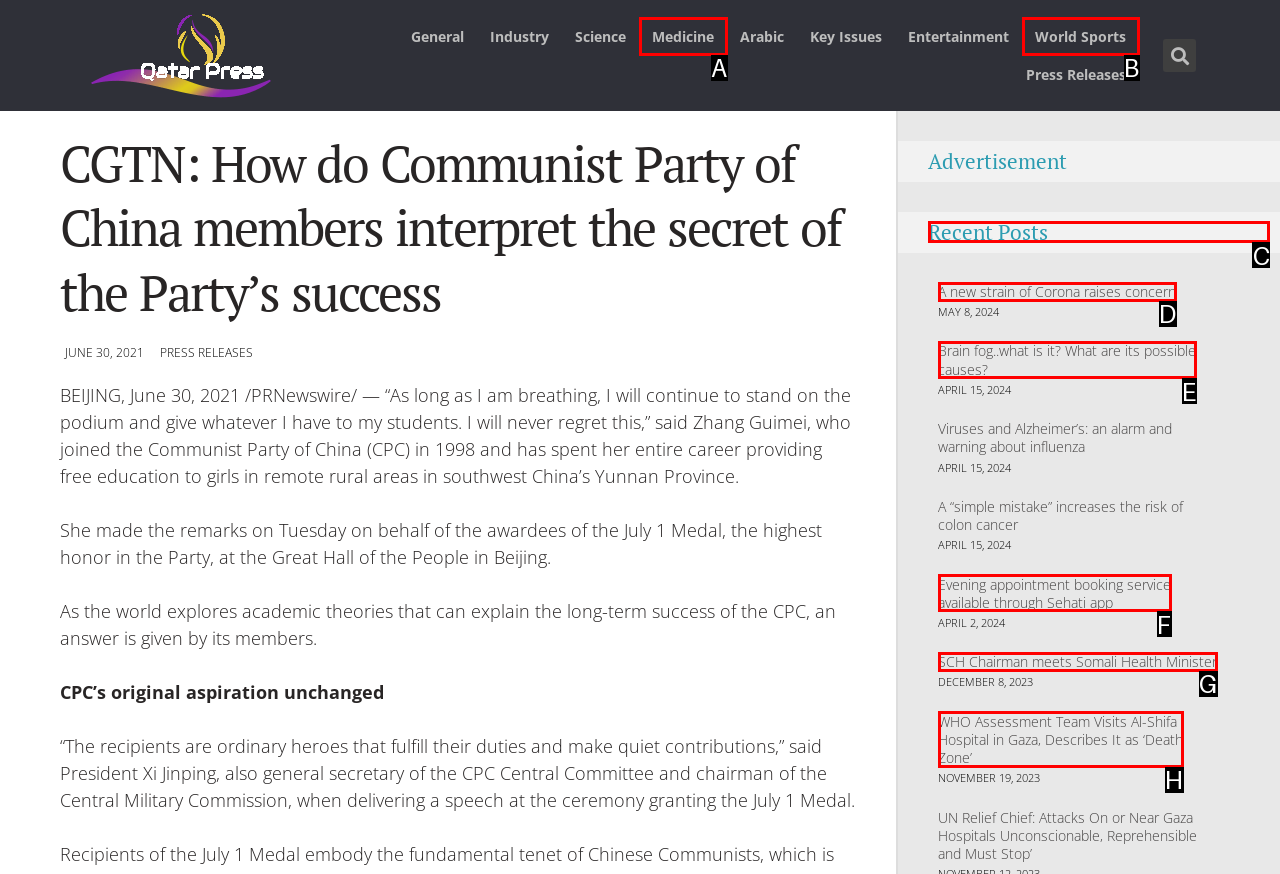Select the appropriate HTML element that needs to be clicked to execute the following task: Click on the link to recent posts. Respond with the letter of the option.

C